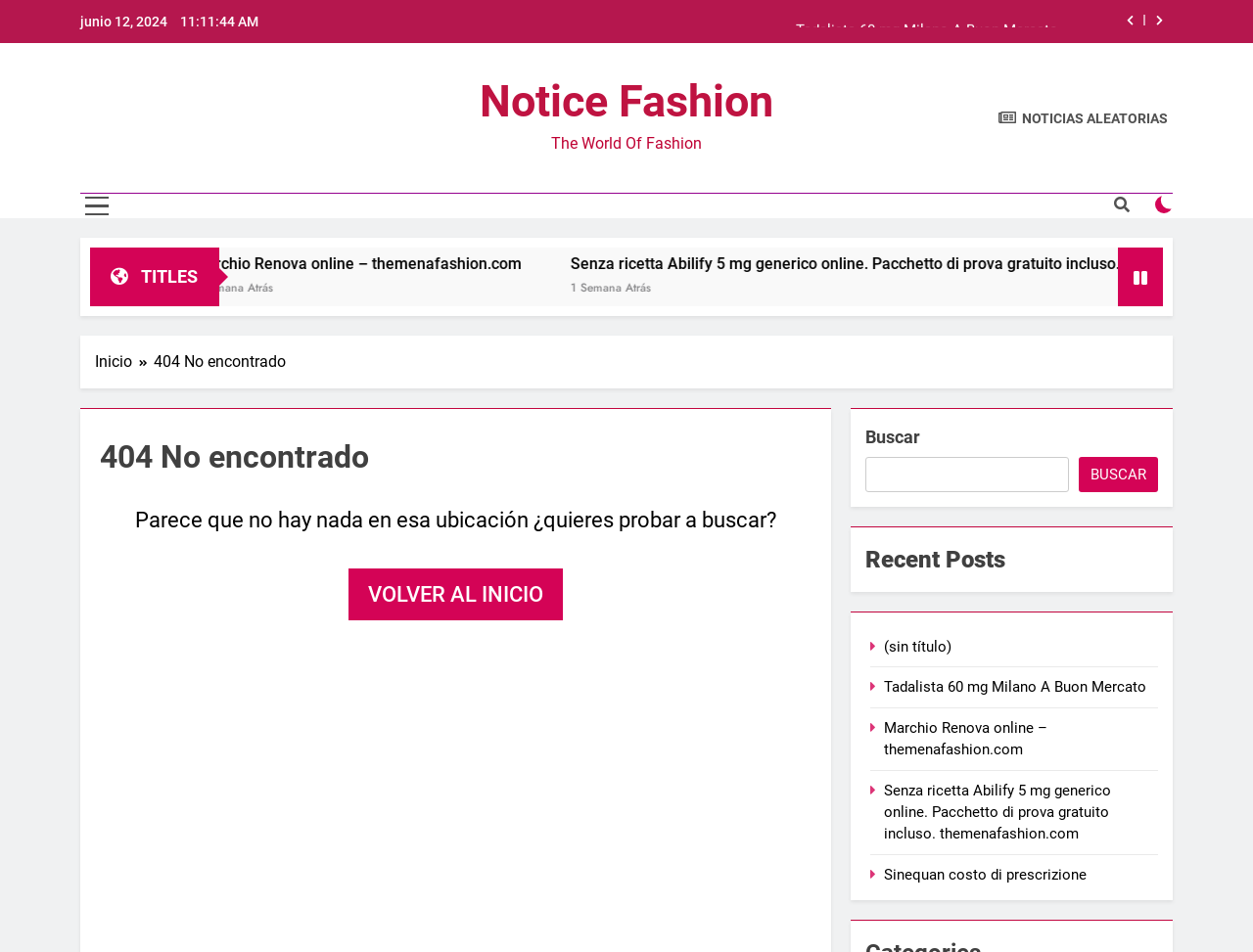What is the purpose of the search bar?
Carefully analyze the image and provide a detailed answer to the question.

The search bar is located in the middle of the page and is accompanied by a button labeled 'Buscar'. The purpose of the search bar is to allow users to search the website for specific content or keywords.